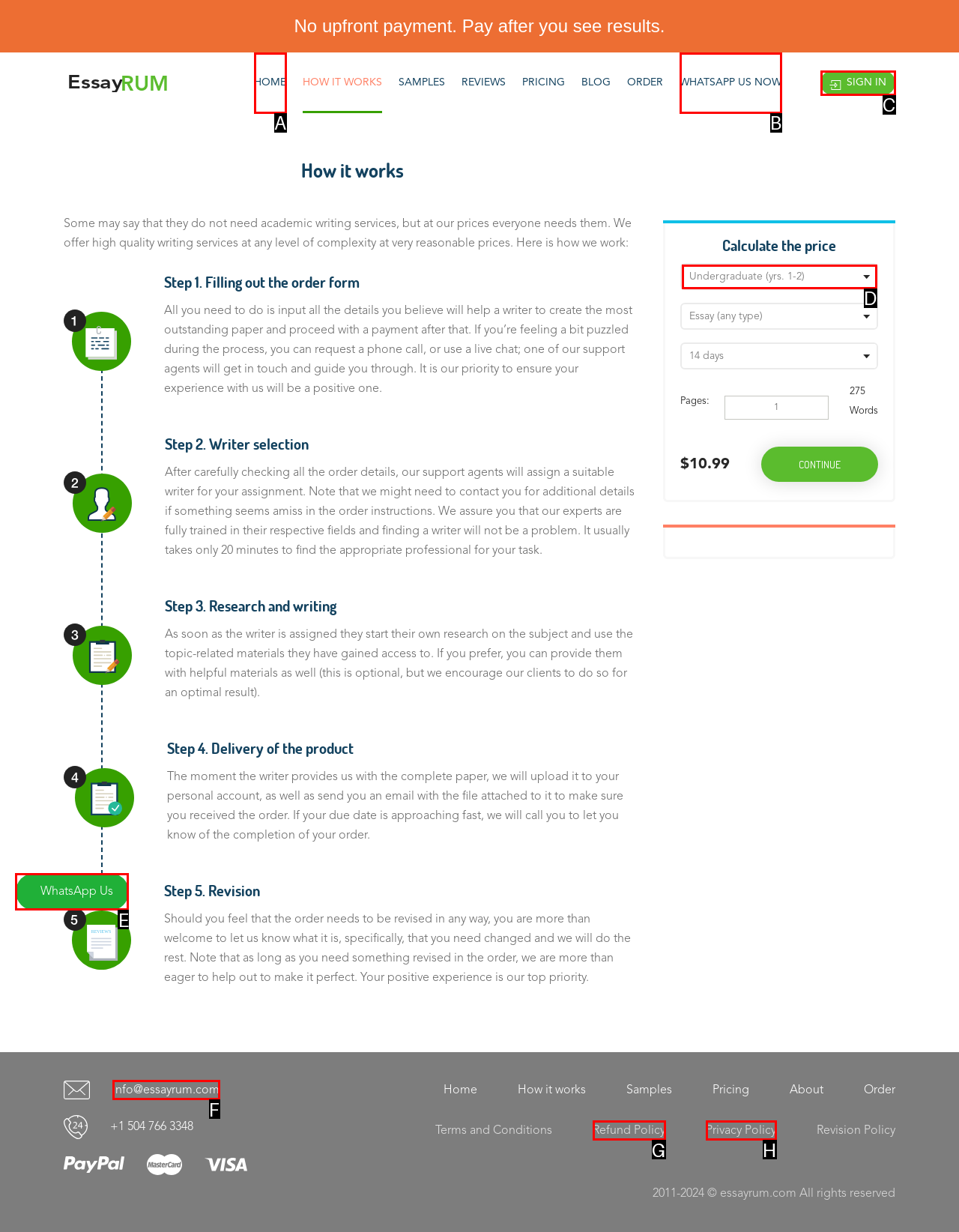Select the right option to accomplish this task: Share on Facebook. Reply with the letter corresponding to the correct UI element.

None